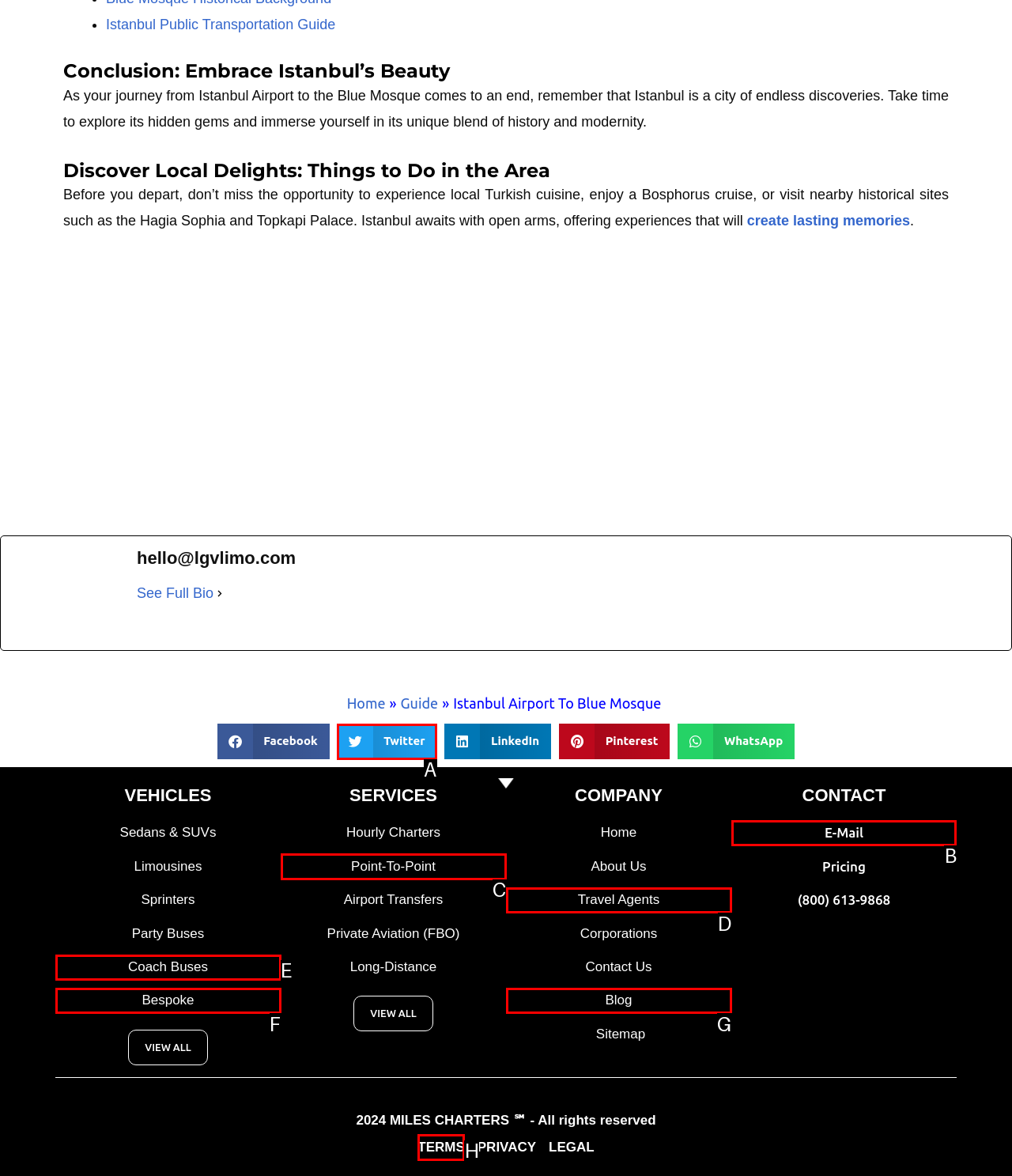Pick the HTML element that should be clicked to execute the task: Contact us via email
Respond with the letter corresponding to the correct choice.

B